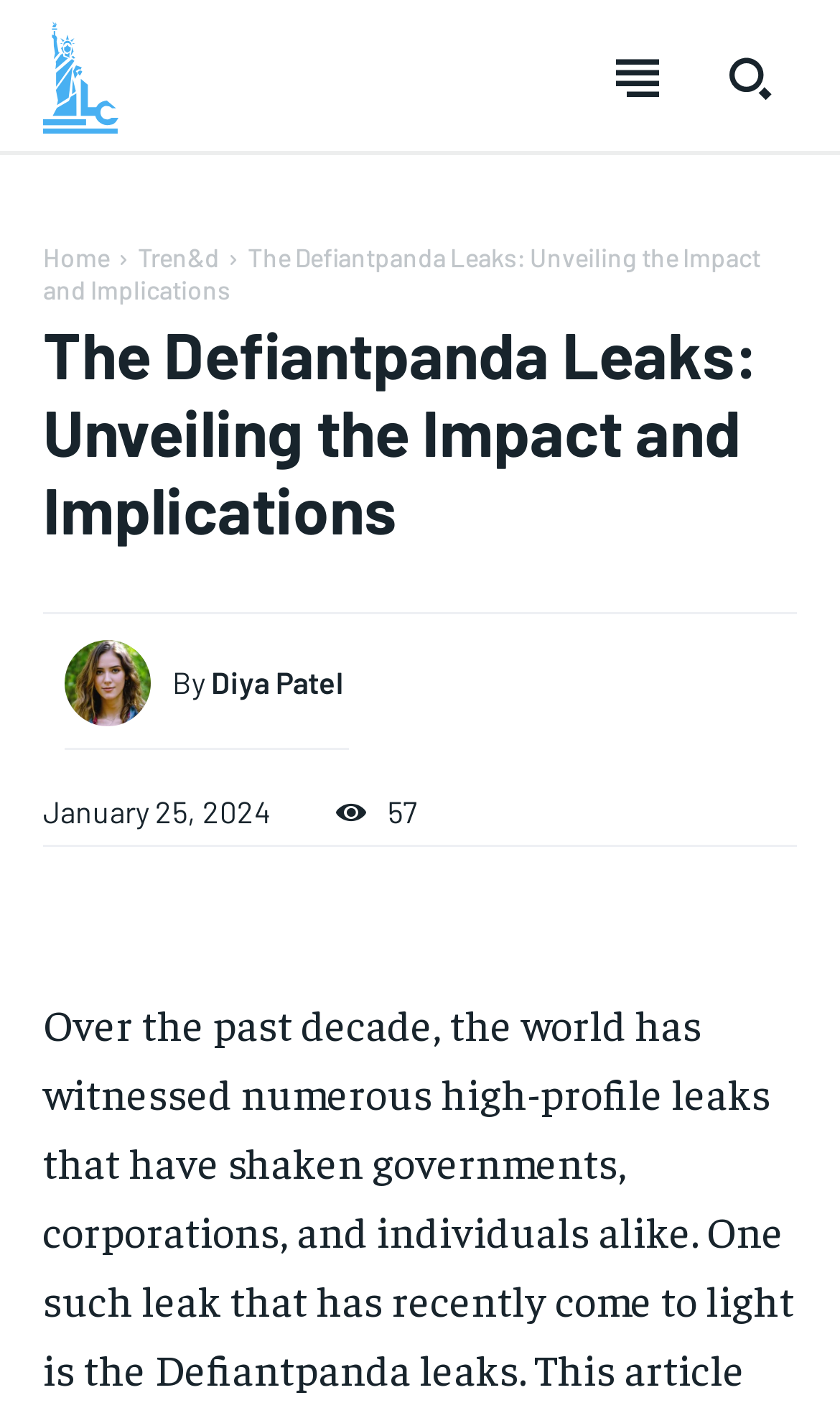Determine the main headline from the webpage and extract its text.

The Defiantpanda Leaks: Unveiling the Impact and Implications